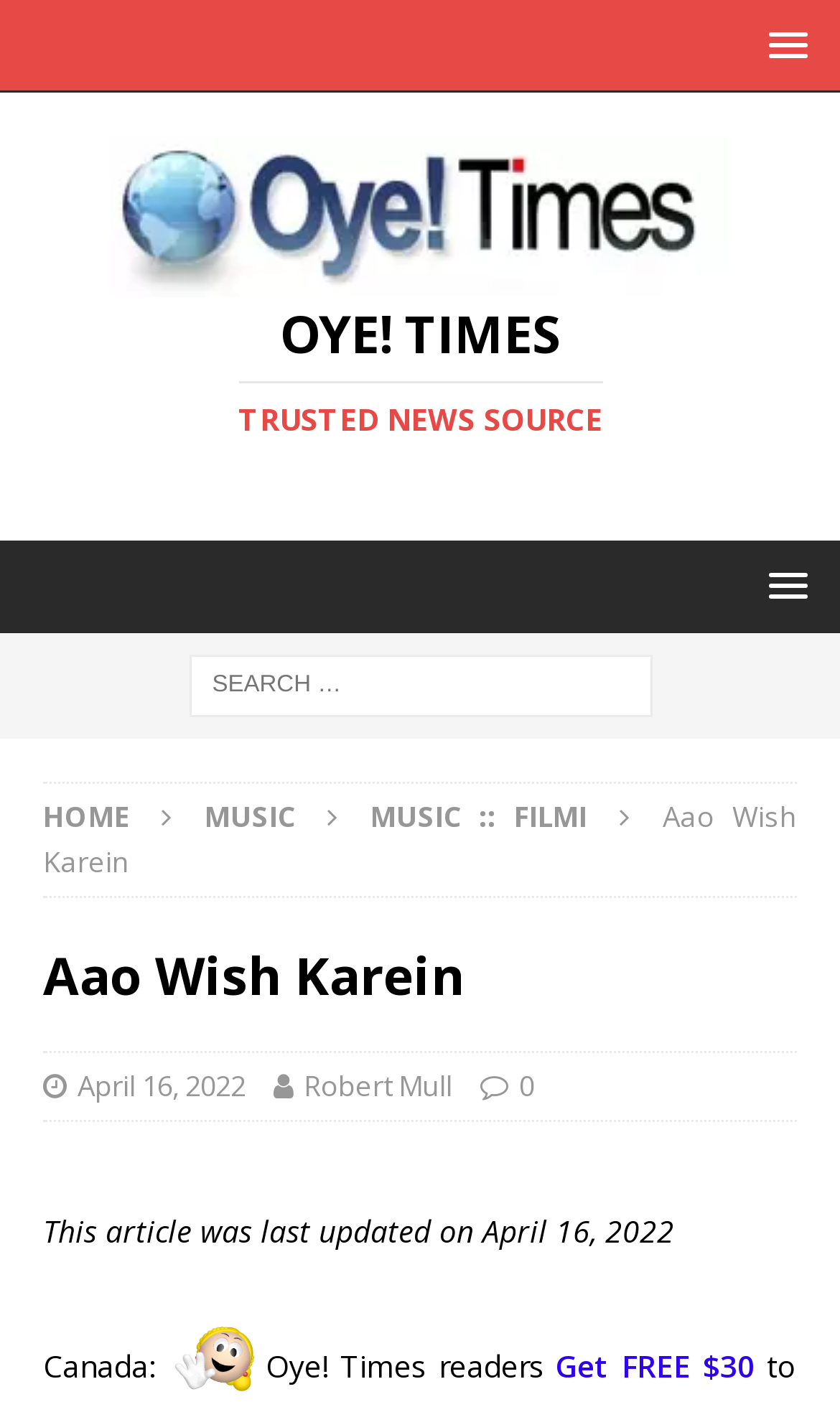Using the provided element description: "Robert Mull", identify the bounding box coordinates. The coordinates should be four floats between 0 and 1 in the order [left, top, right, bottom].

[0.362, 0.761, 0.538, 0.788]